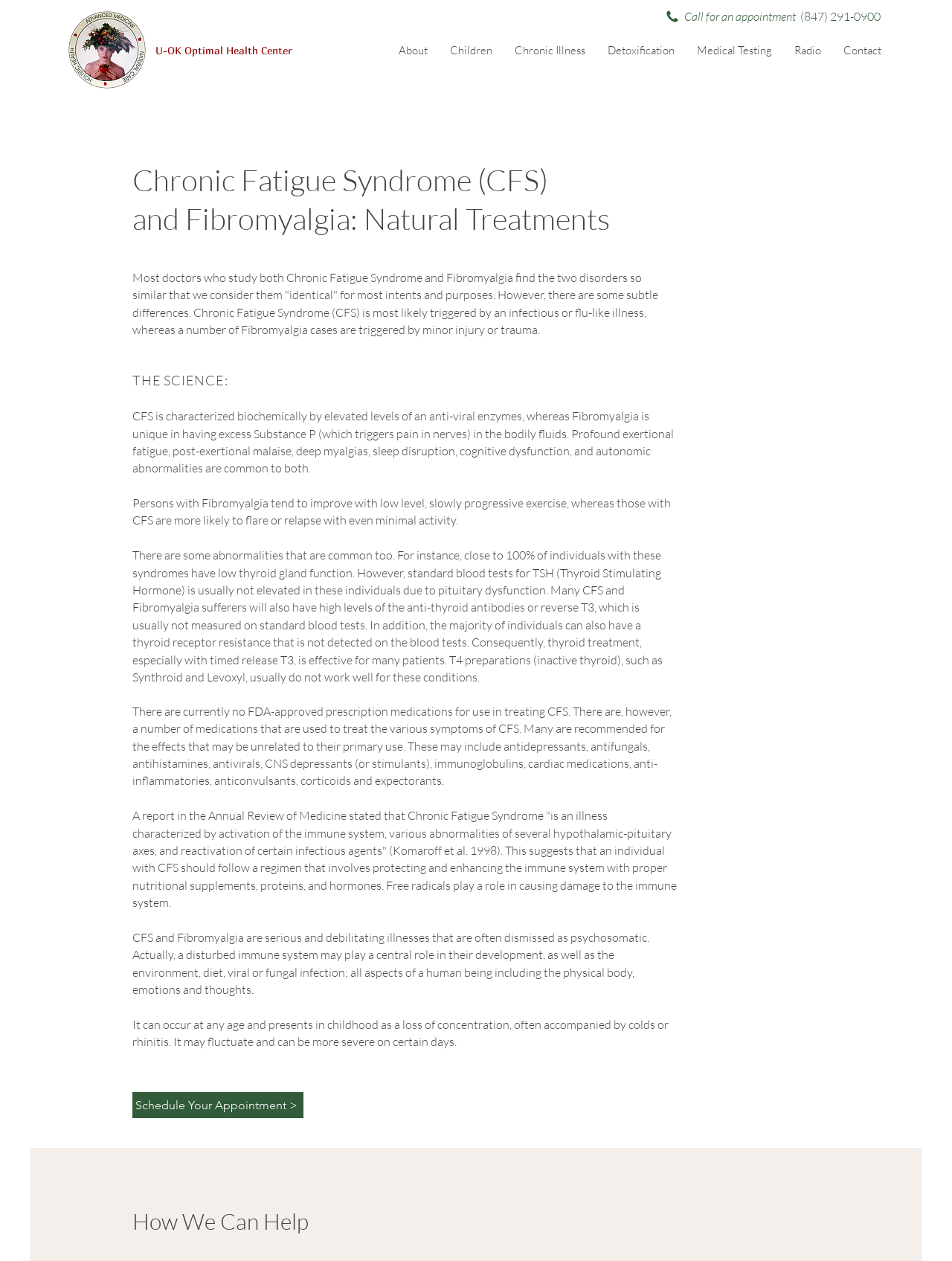Point out the bounding box coordinates of the section to click in order to follow this instruction: "Learn more about Chronic Fatigue Syndrome (CFS) and Fibromyalgia".

[0.139, 0.128, 0.848, 0.189]